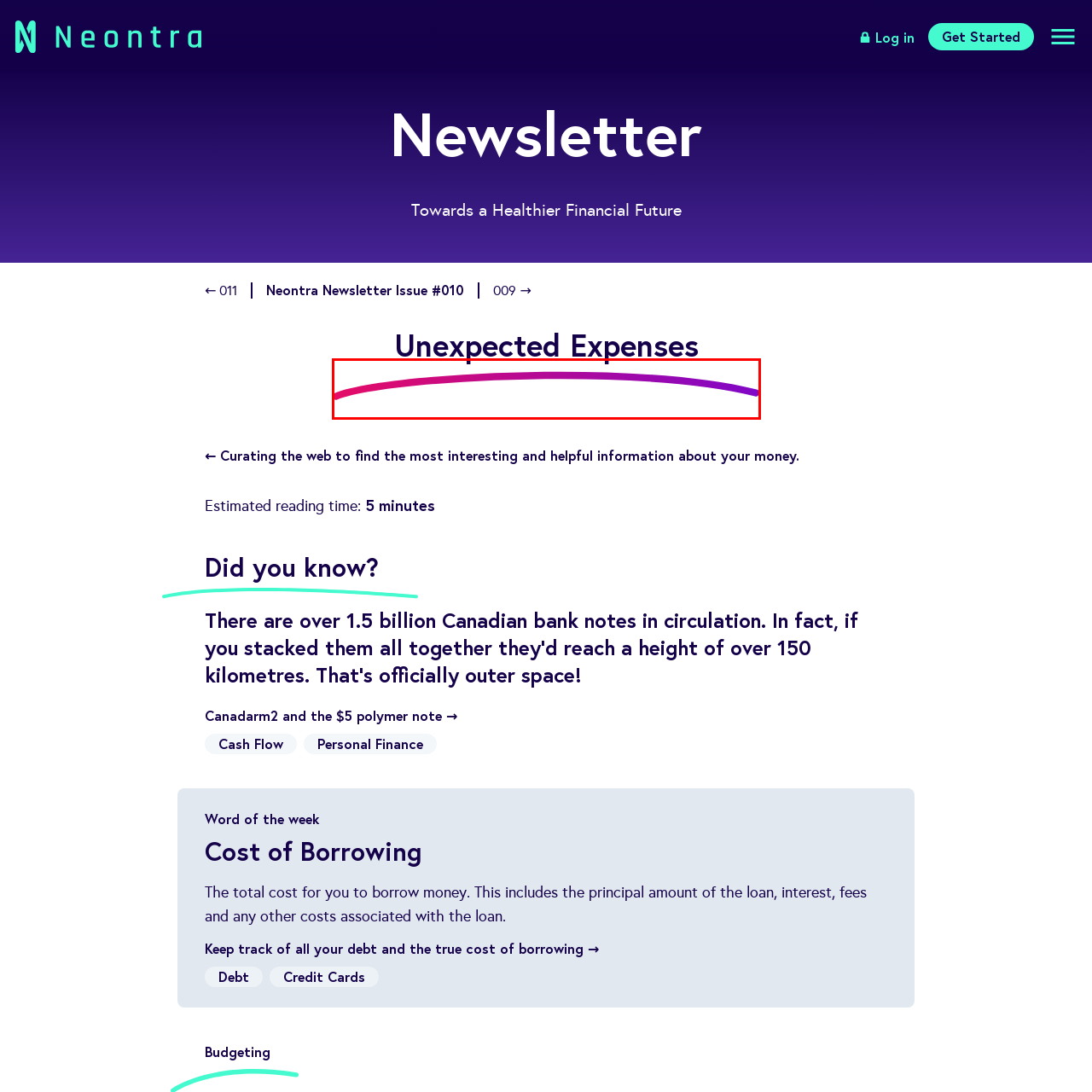Give an in-depth description of the scene depicted in the red-outlined box.

The image features a stylish graphic design element, showcasing a smooth, curved line that transitions from a vibrant pink at the left end to a deep purple toward the right. This engaging visual serves as an appealing decorative feature, enhancing the aesthetic of the surrounding content. Positioned within the context of an article titled "Unexpected Expenses," it complements the overall theme by adding a modern flair. The image likely contributes to guiding the reader's focus, emphasizing the topic while creating an inviting atmosphere.